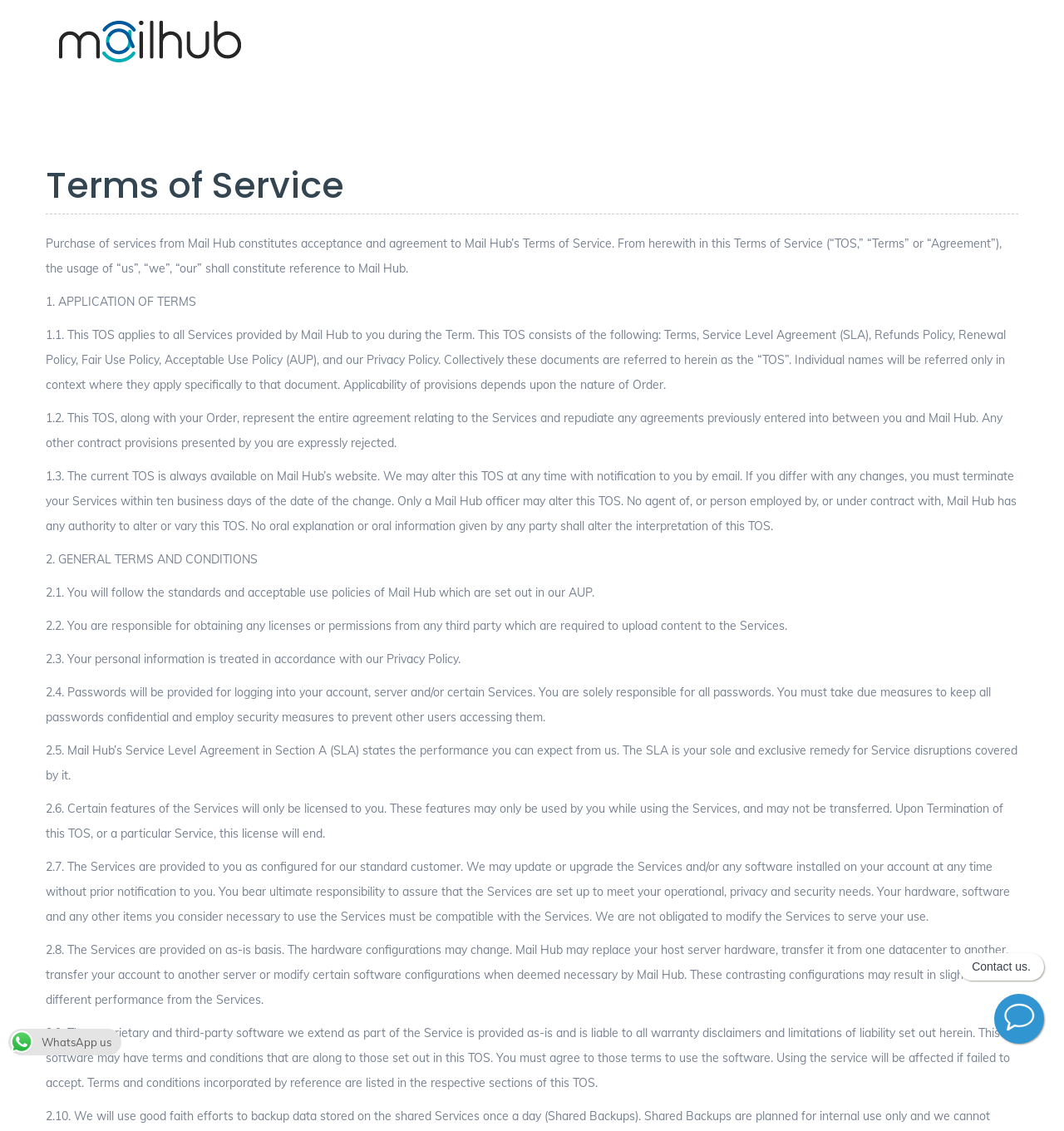From the element description: "alt="email-hub-logo"", extract the bounding box coordinates of the UI element. The coordinates should be expressed as four float numbers between 0 and 1, in the order [left, top, right, bottom].

[0.055, 0.029, 0.227, 0.042]